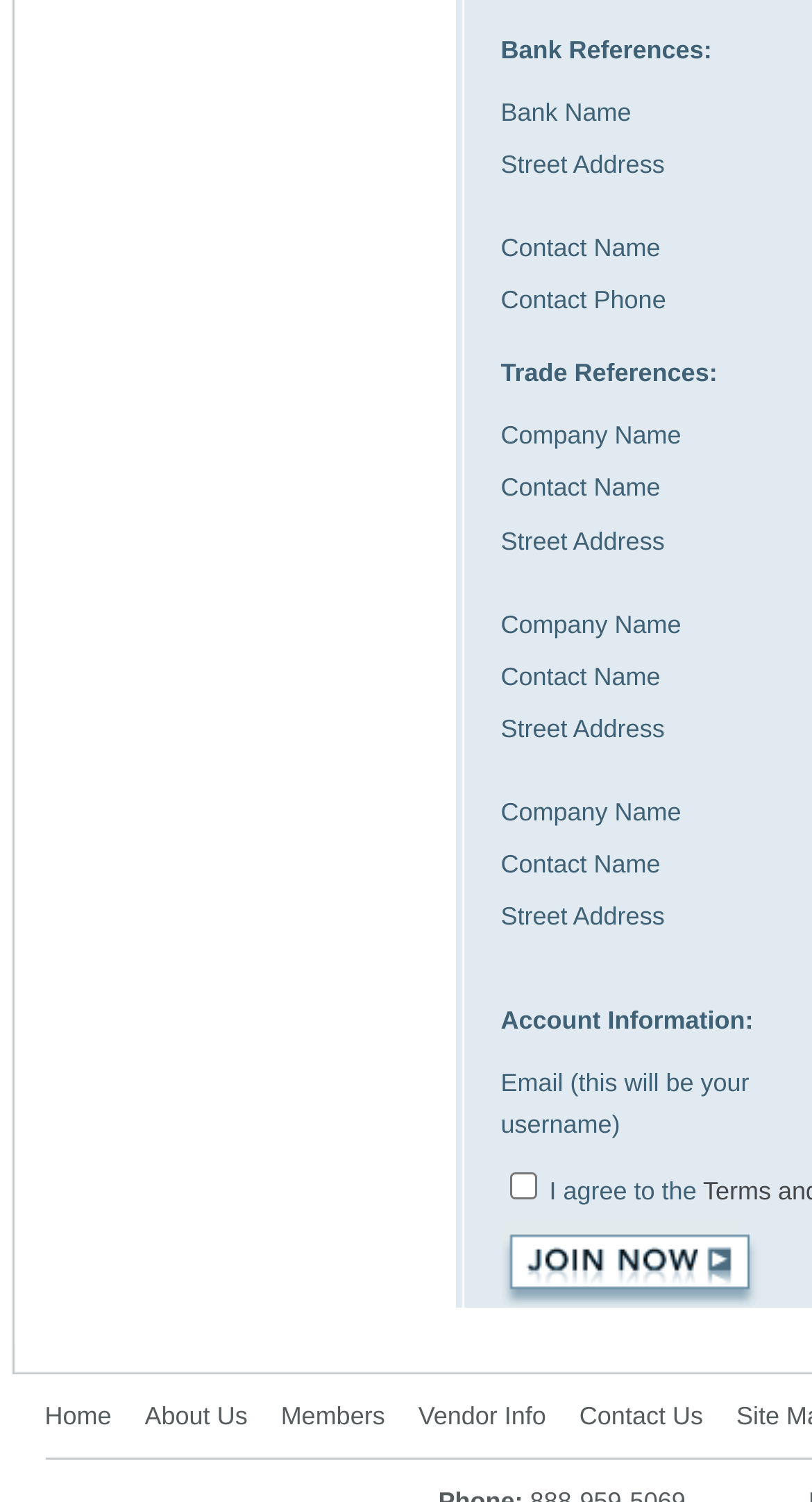Please determine the bounding box coordinates, formatted as (top-left x, top-left y, bottom-right x, bottom-right y), with all values as floating point numbers between 0 and 1. Identify the bounding box of the region described as: aria-label="Search"

None